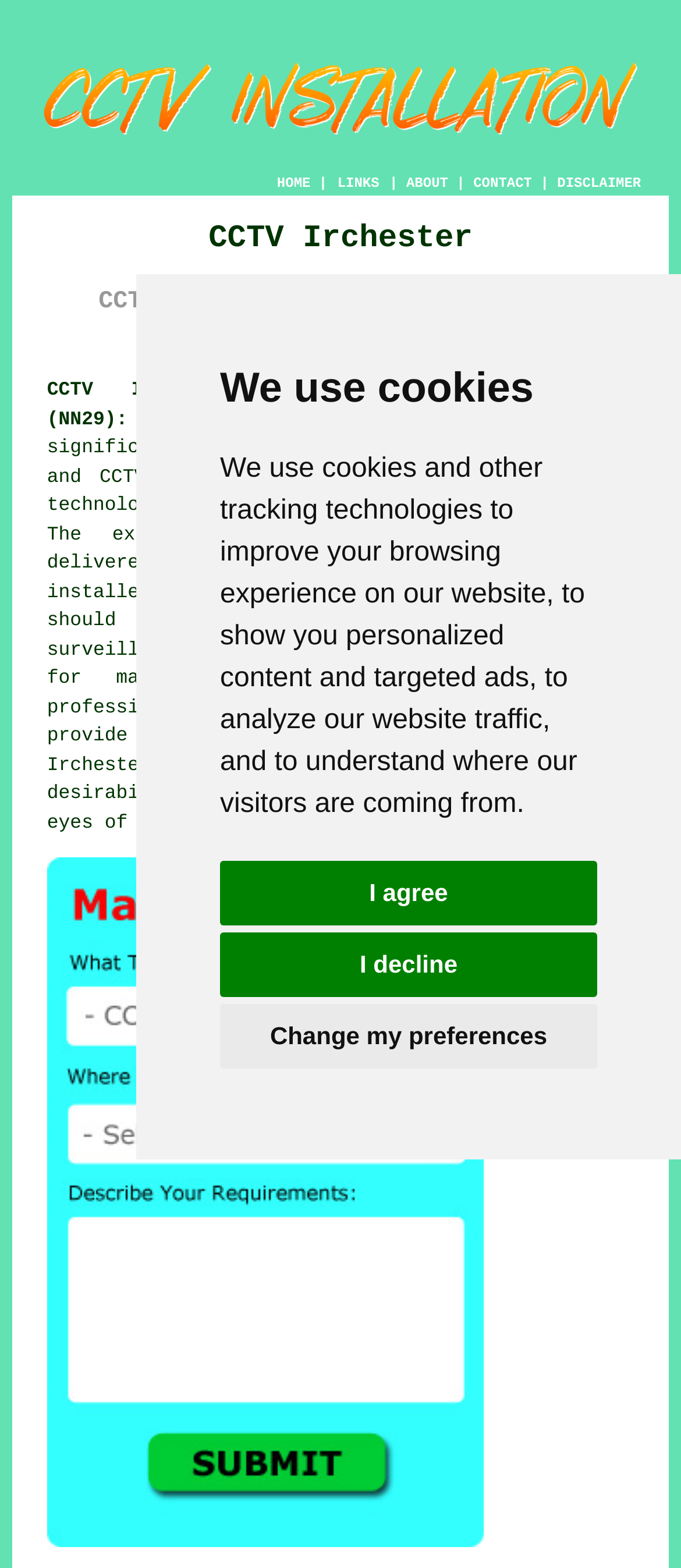What is the benefit of a professionally installed CCTV system?
Answer the question with a single word or phrase, referring to the image.

Increased security and property value